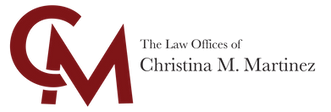Give a concise answer of one word or phrase to the question: 
What is the font style of the full firm's name?

Elegant lettering